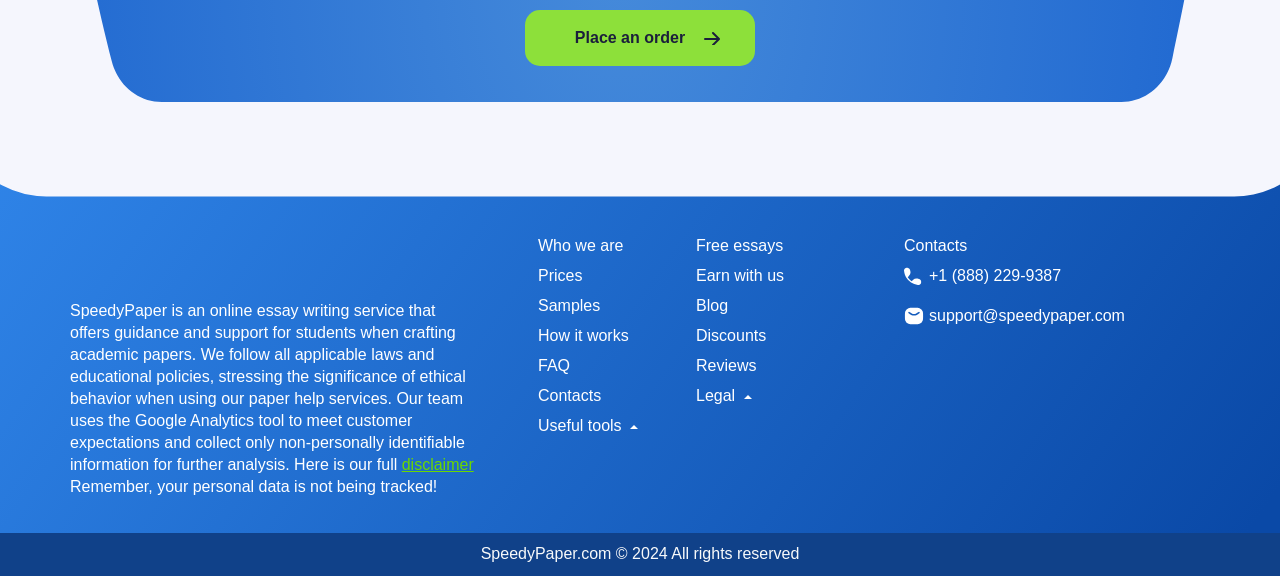Please find and report the bounding box coordinates of the element to click in order to perform the following action: "Visit 'Who we are'". The coordinates should be expressed as four float numbers between 0 and 1, in the format [left, top, right, bottom].

[0.412, 0.401, 0.536, 0.453]